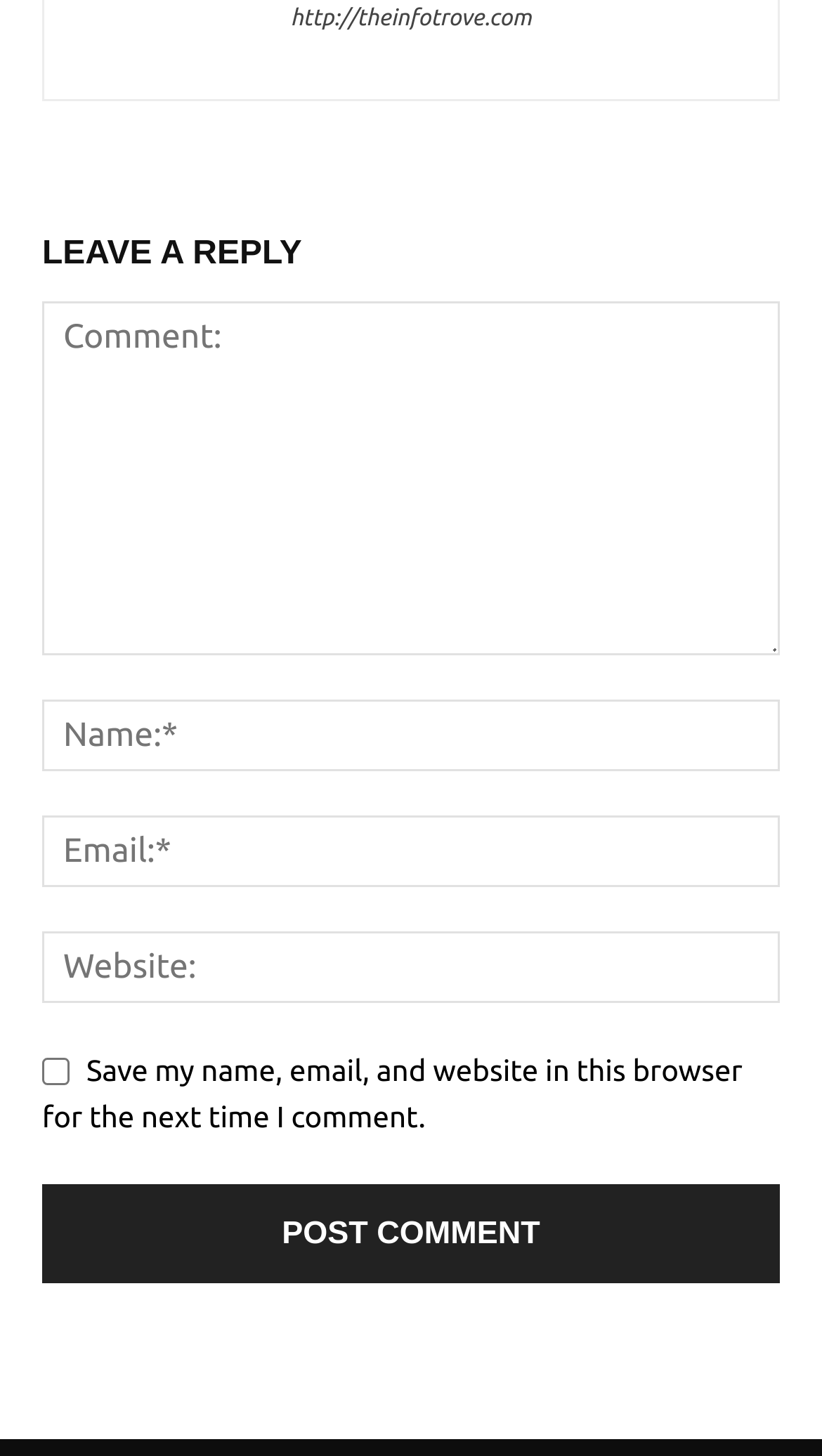Identify the coordinates of the bounding box for the element described below: "name="submit" value="Post Comment"". Return the coordinates as four float numbers between 0 and 1: [left, top, right, bottom].

[0.051, 0.813, 0.949, 0.881]